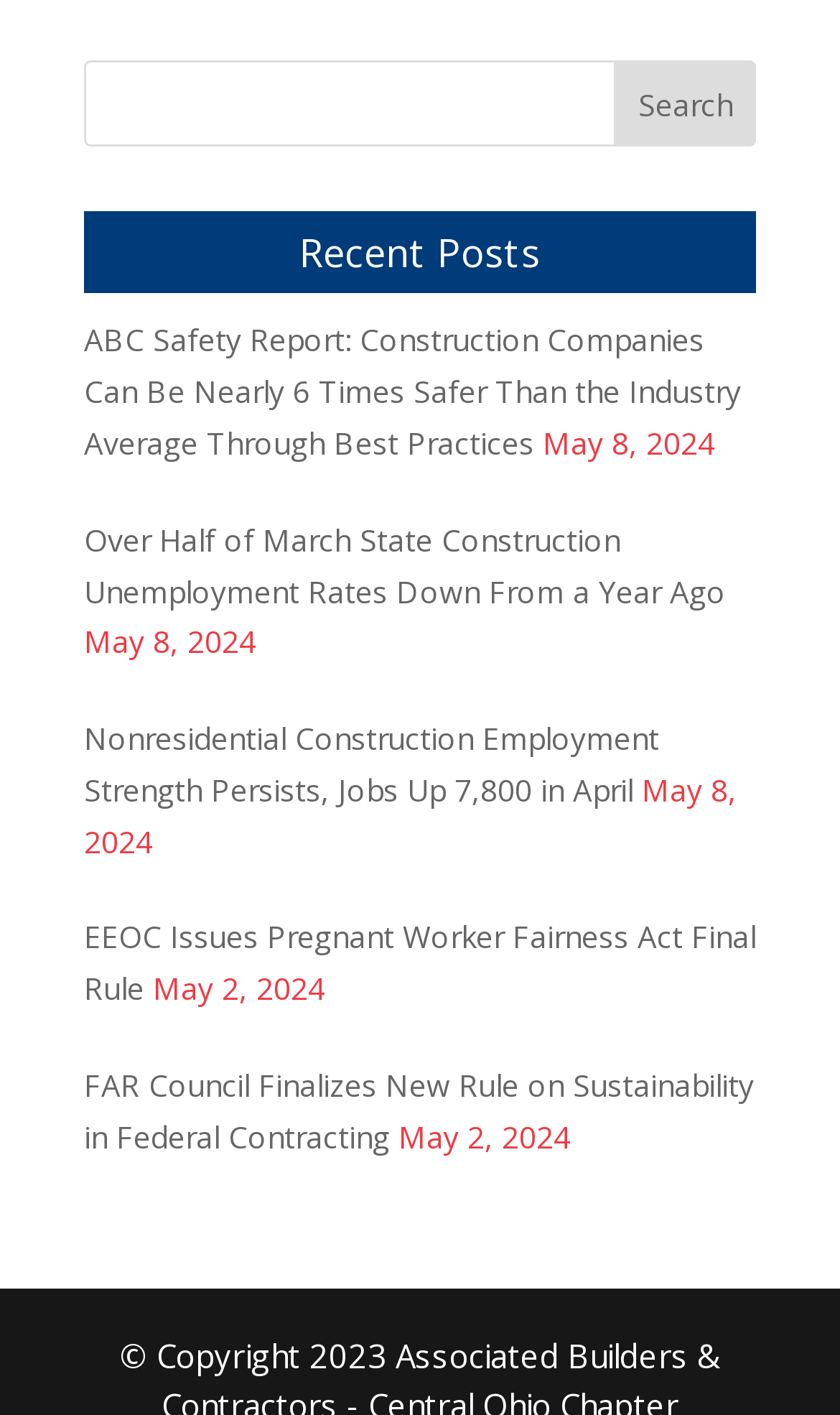Give a short answer to this question using one word or a phrase:
What is the purpose of the search bar?

To search posts